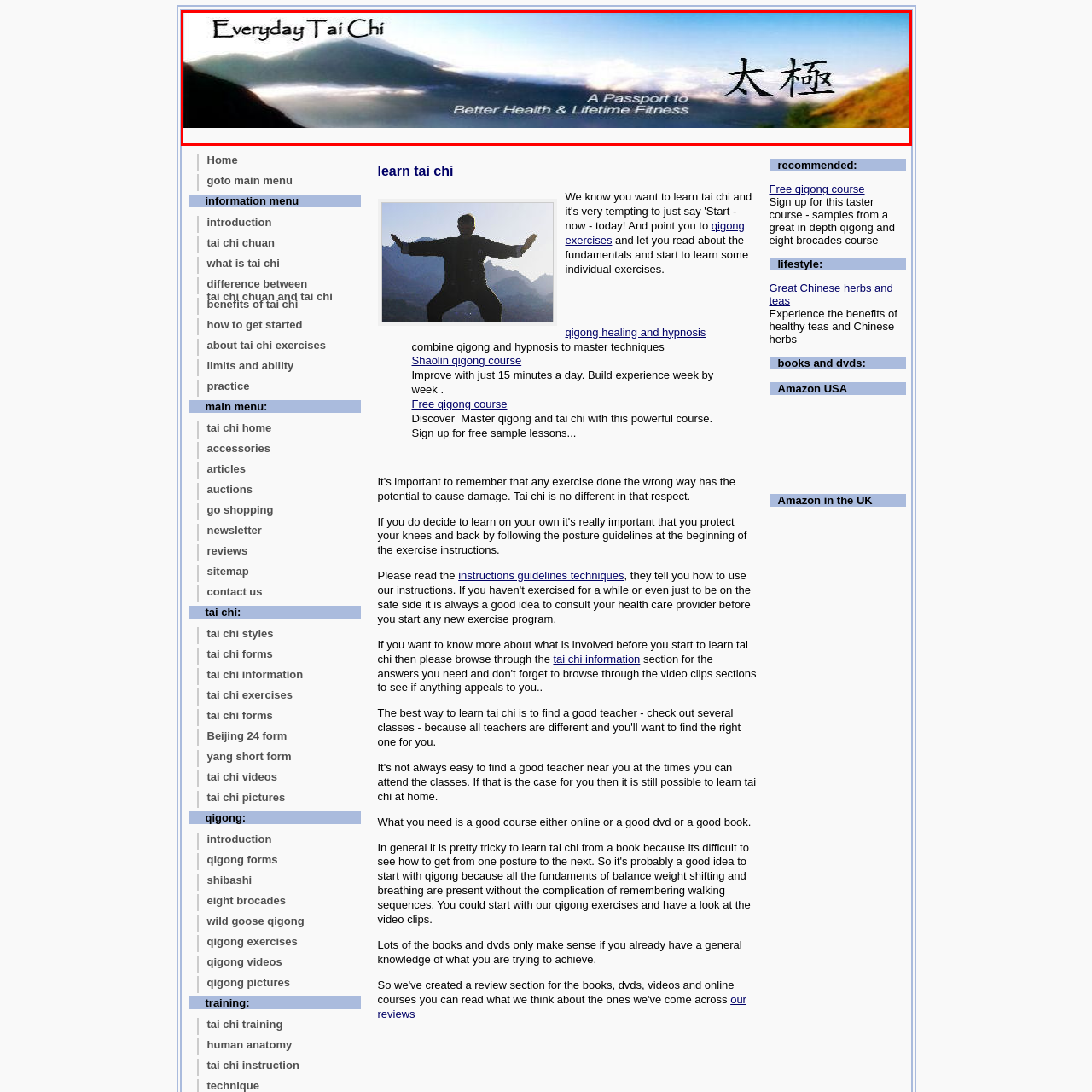Examine the image inside the red outline, What is the cultural origin of Tai Chi?
 Answer with a single word or phrase.

Chinese